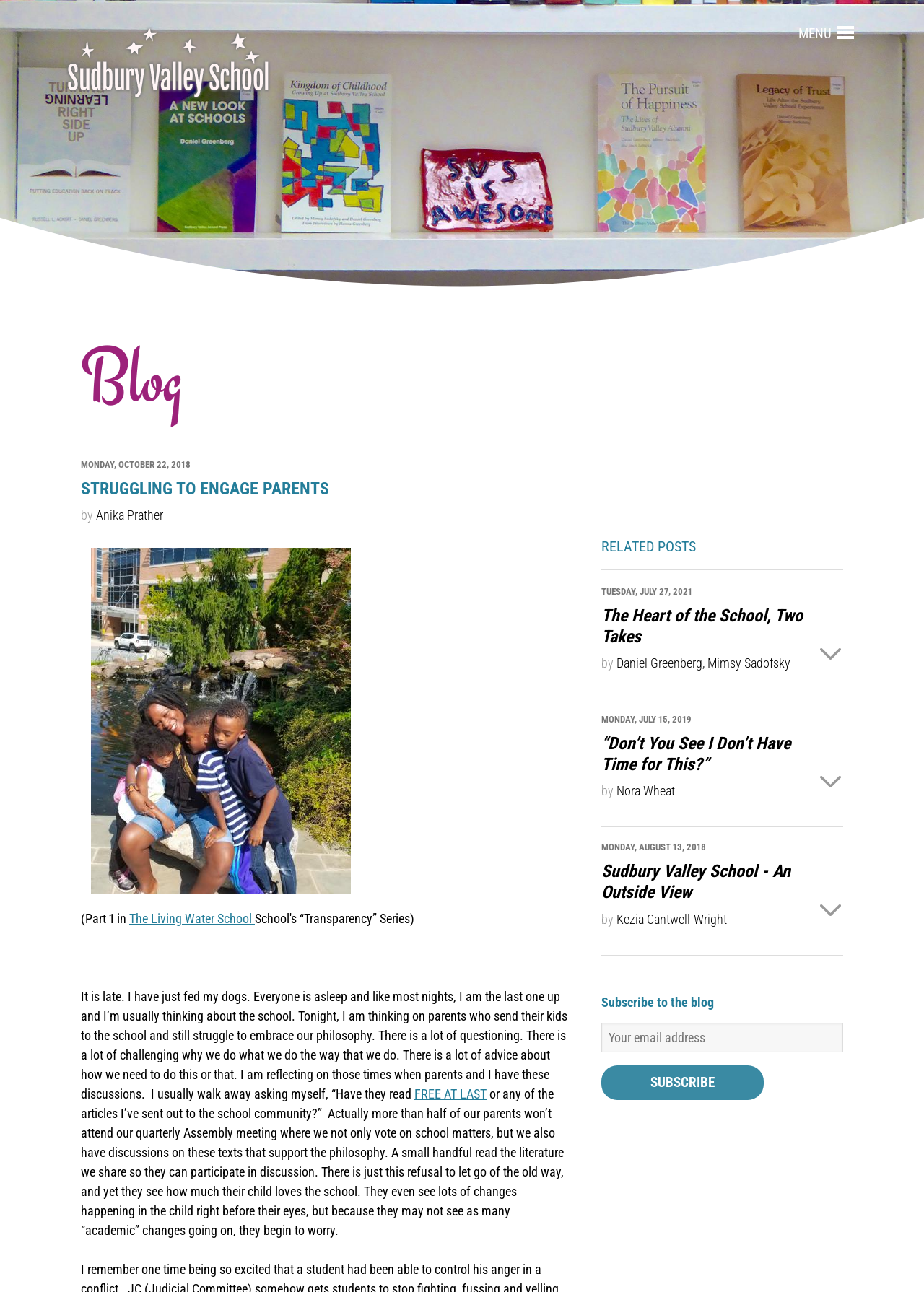Describe in detail what you see on the webpage.

The webpage is about a blog post titled "Struggling to Engage Parents" on the Sudbury Valley School website. At the top of the page, there is a blog banner with a navigation menu that includes links to "Home" and "Blog". Below the navigation menu, there is a heading that displays the title of the blog post, "STRUGGLING TO ENGAGE PARENTS", along with the author's name, "Anika Prather", and a timestamp indicating that the post was published on Monday, October 22, 2018.

The main content of the blog post is a lengthy article that discusses the challenges of engaging parents in the school's philosophy. The article is divided into several paragraphs, with the author reflecting on their experiences with parents who struggle to understand and embrace the school's approach. The text is accompanied by a few links to other articles, including "FREE AT LAST" and "The Living Water School".

On the right-hand side of the page, there is a section titled "RELATED POSTS" that lists several other blog posts, including "The Heart of the School, Two Takes", “Don’t You See I Don’t Have Time for This?”, and "Sudbury Valley School - An Outside View". Each post is accompanied by a timestamp, author's name, and a brief summary. There are also links to read more about each post.

At the bottom of the page, there is a section that allows users to subscribe to the blog by entering their email address and clicking the "Subscribe" button.